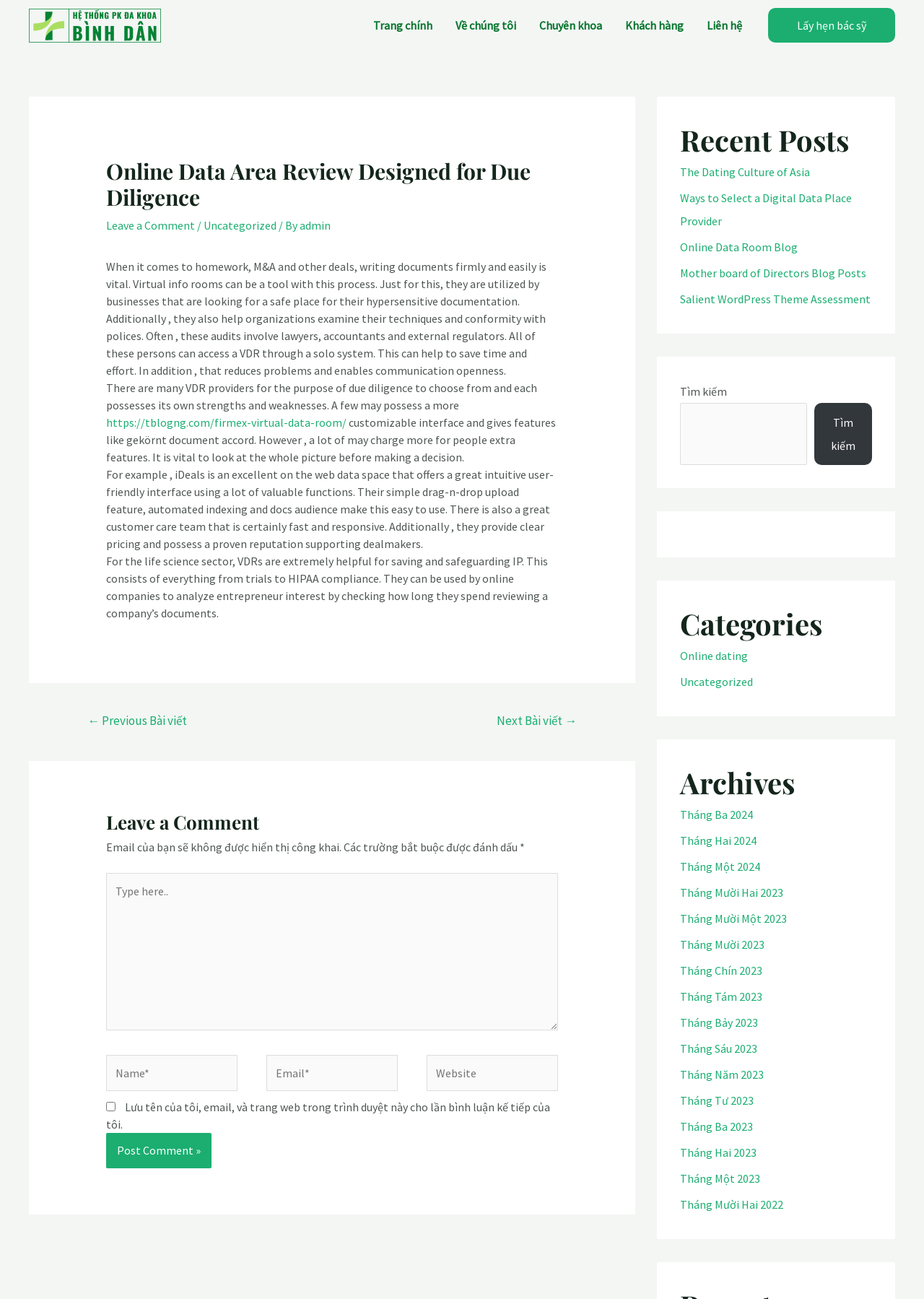Find the bounding box of the web element that fits this description: "Trang chính".

[0.391, 0.0, 0.48, 0.039]